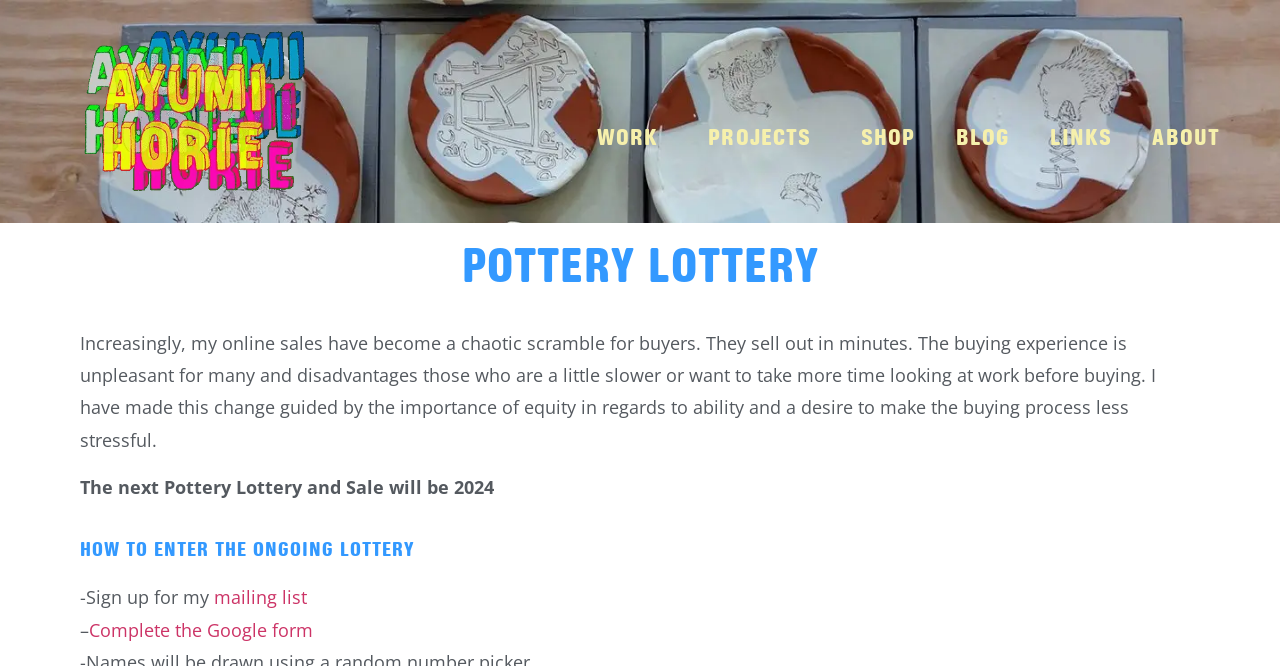Give an in-depth explanation of the webpage layout and content.

The webpage is about Ayumi Horie Pottery, specifically the Pottery Lottery. At the top, there is a navigation menu with links to WORK, PROJECTS, SHOP, BLOG, LINKS, and ABOUT. Below the navigation menu, there is a large header that reads "POTTERY LOTTERY". 

The main content of the page starts with a paragraph explaining the reason behind the Pottery Lottery, which is to make the buying process less stressful and more equitable for buyers. This paragraph is followed by a sentence announcing the next Pottery Lottery and Sale in 2024. 

Further down, there is a heading "HOW TO ENTER THE ONGOING LOTTERY" followed by a step-by-step guide. The guide instructs visitors to sign up for the mailing list and complete a Google form to enter the lottery.